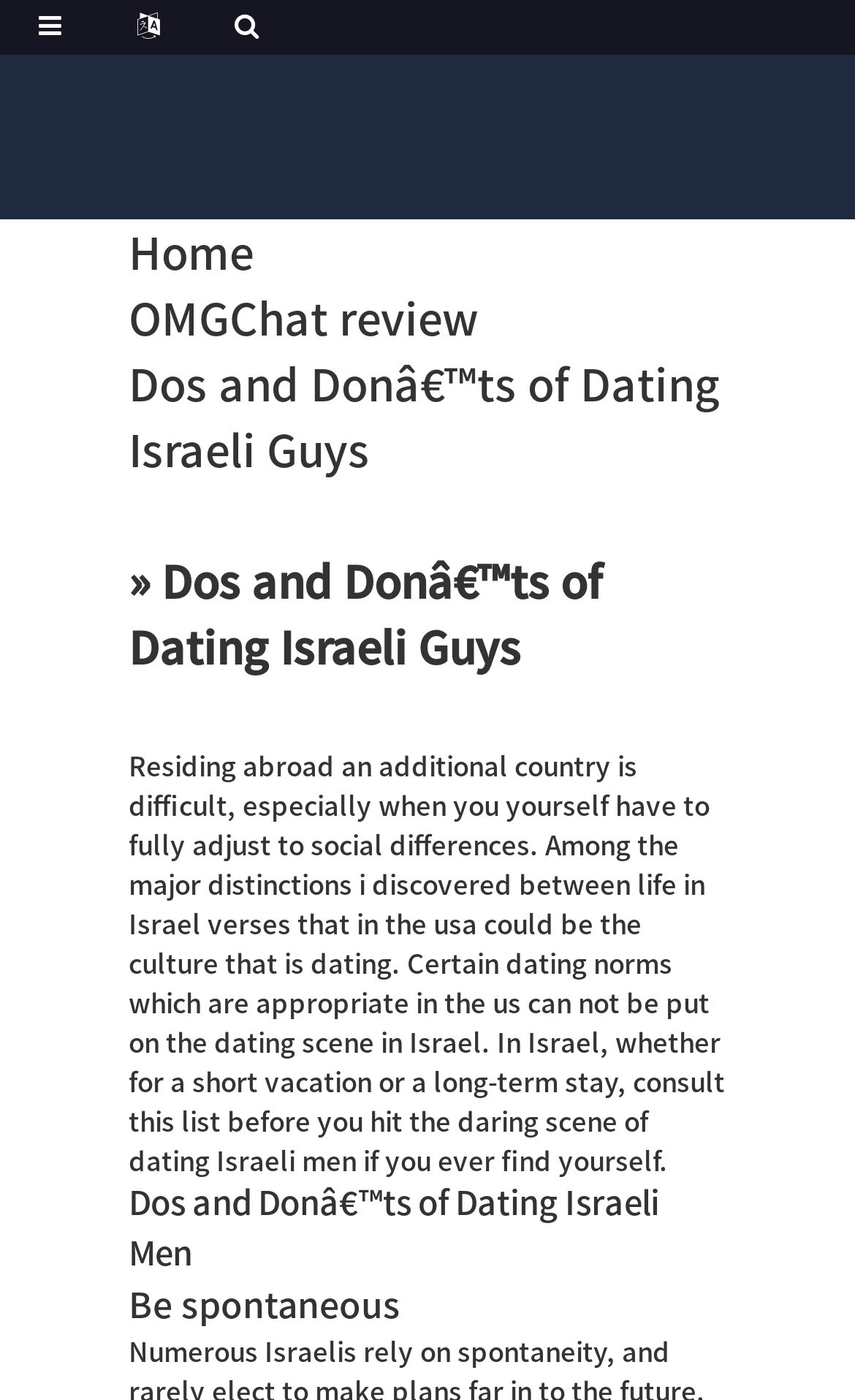Please answer the following question using a single word or phrase: 
What is the first tip in the article?

Be spontaneous